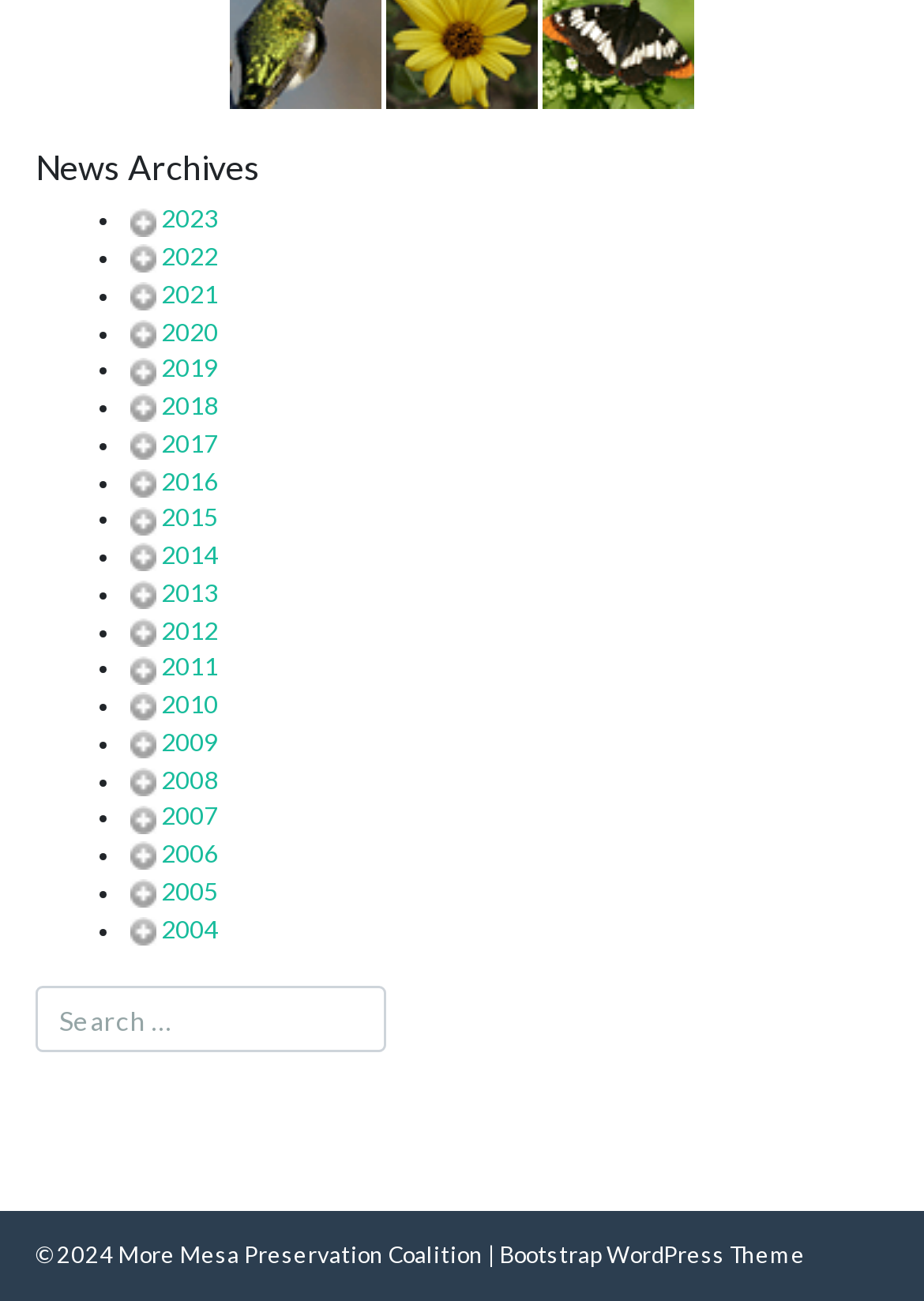Examine the image and give a thorough answer to the following question:
Who is the owner of this webpage?

The footer of the webpage contains a link to 'More Mesa Preservation Coalition', which suggests that this organization is the owner or creator of the webpage.